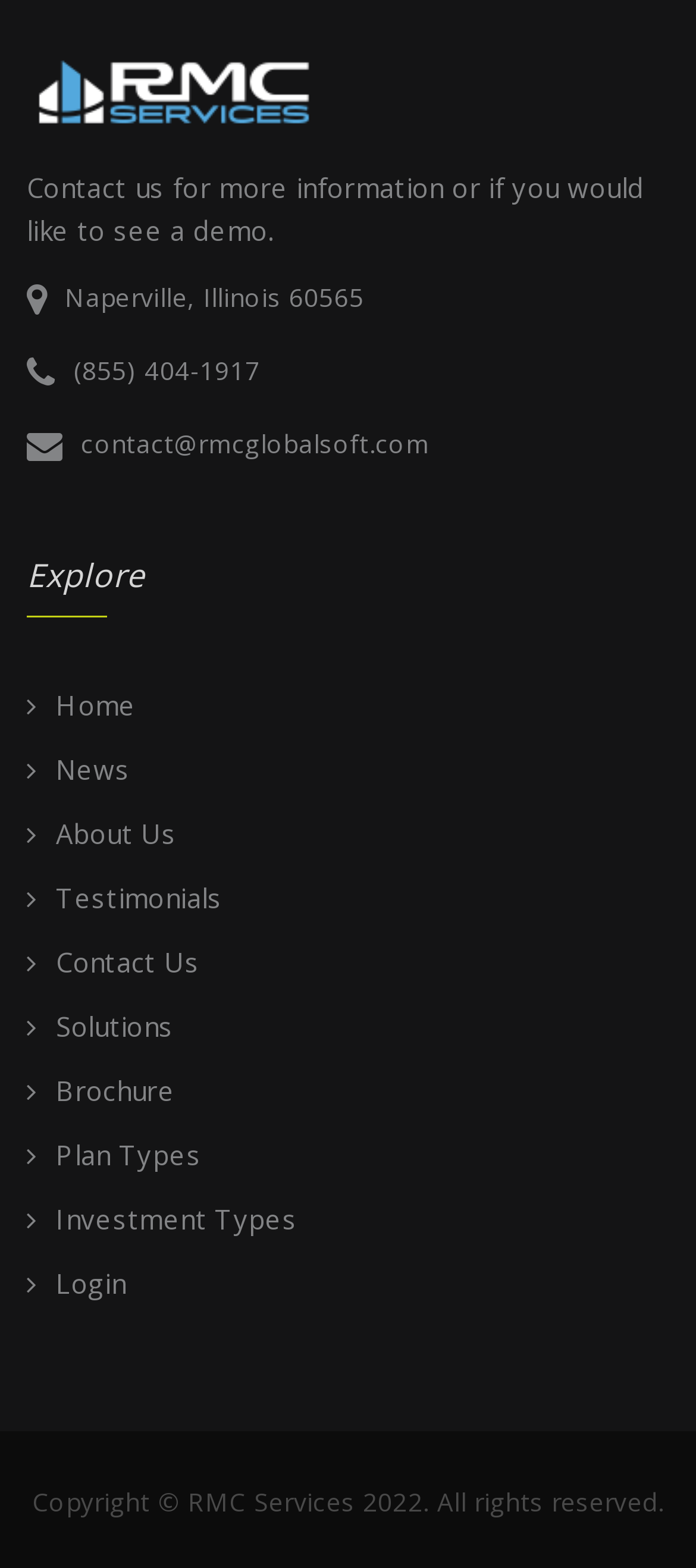Identify the bounding box for the UI element described as: "Solutions". The coordinates should be four float numbers between 0 and 1, i.e., [left, top, right, bottom].

[0.038, 0.643, 0.25, 0.665]